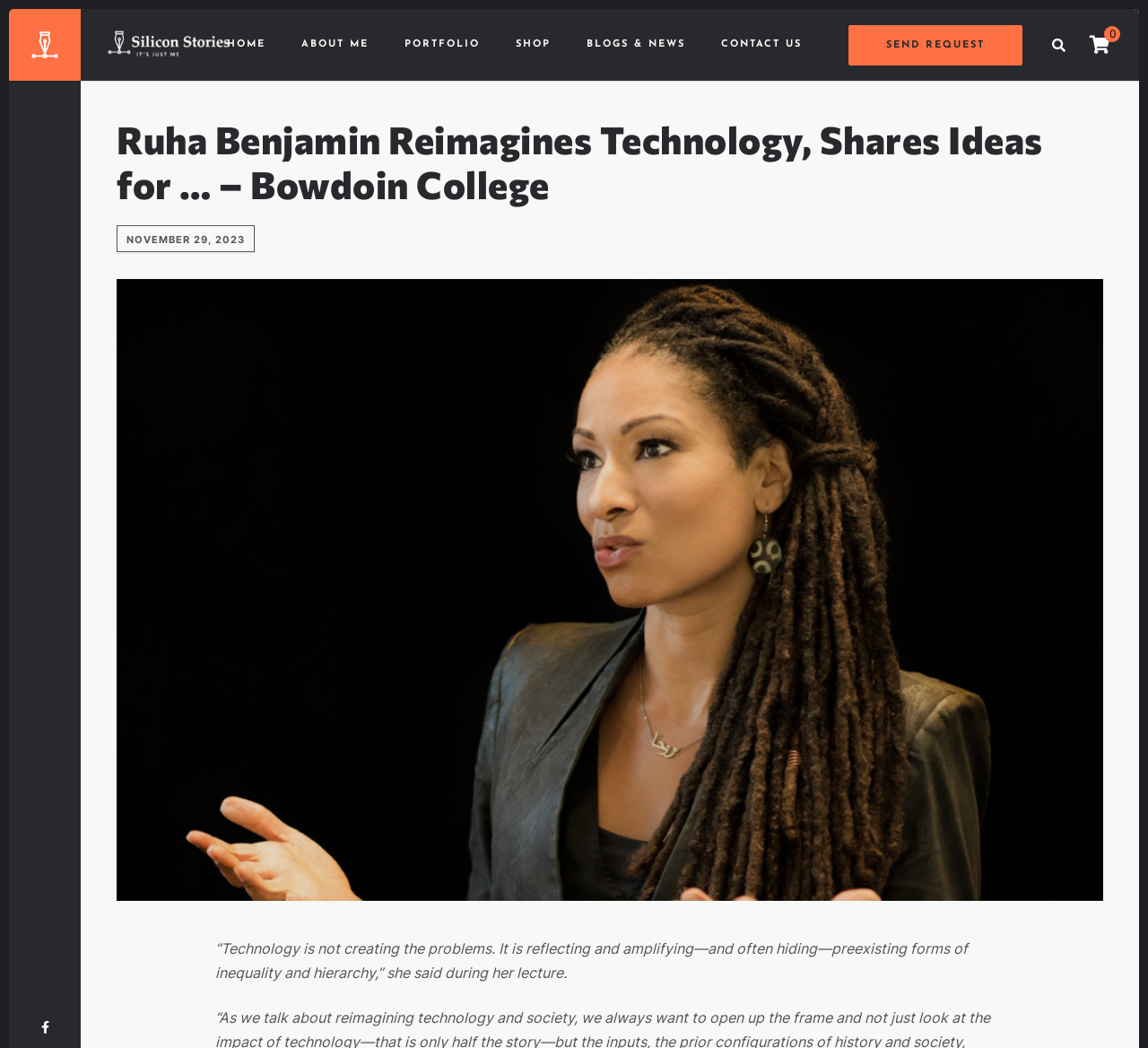Please provide the bounding box coordinates for the element that needs to be clicked to perform the instruction: "read Ruha Benjamin's article". The coordinates must consist of four float numbers between 0 and 1, formatted as [left, top, right, bottom].

[0.102, 0.266, 0.961, 0.859]